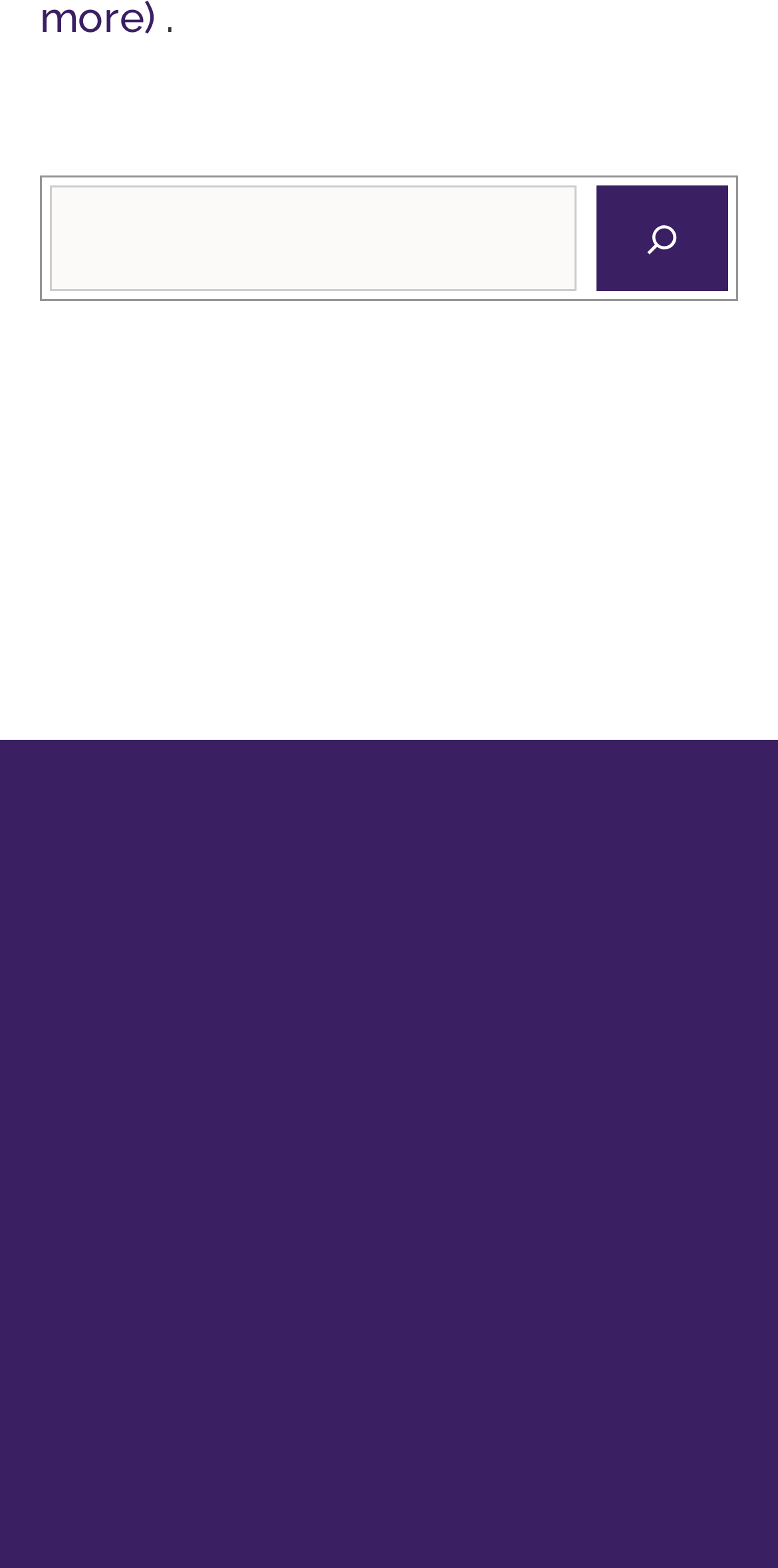Please provide a detailed answer to the question below based on the screenshot: 
What is the topic of the text?

The topic of the text is traveling using military benefits, as mentioned in the static text element at the top of the page, which talks about using military benefits to fly Space-A on military aircraft and stay in military facilities all over the world.